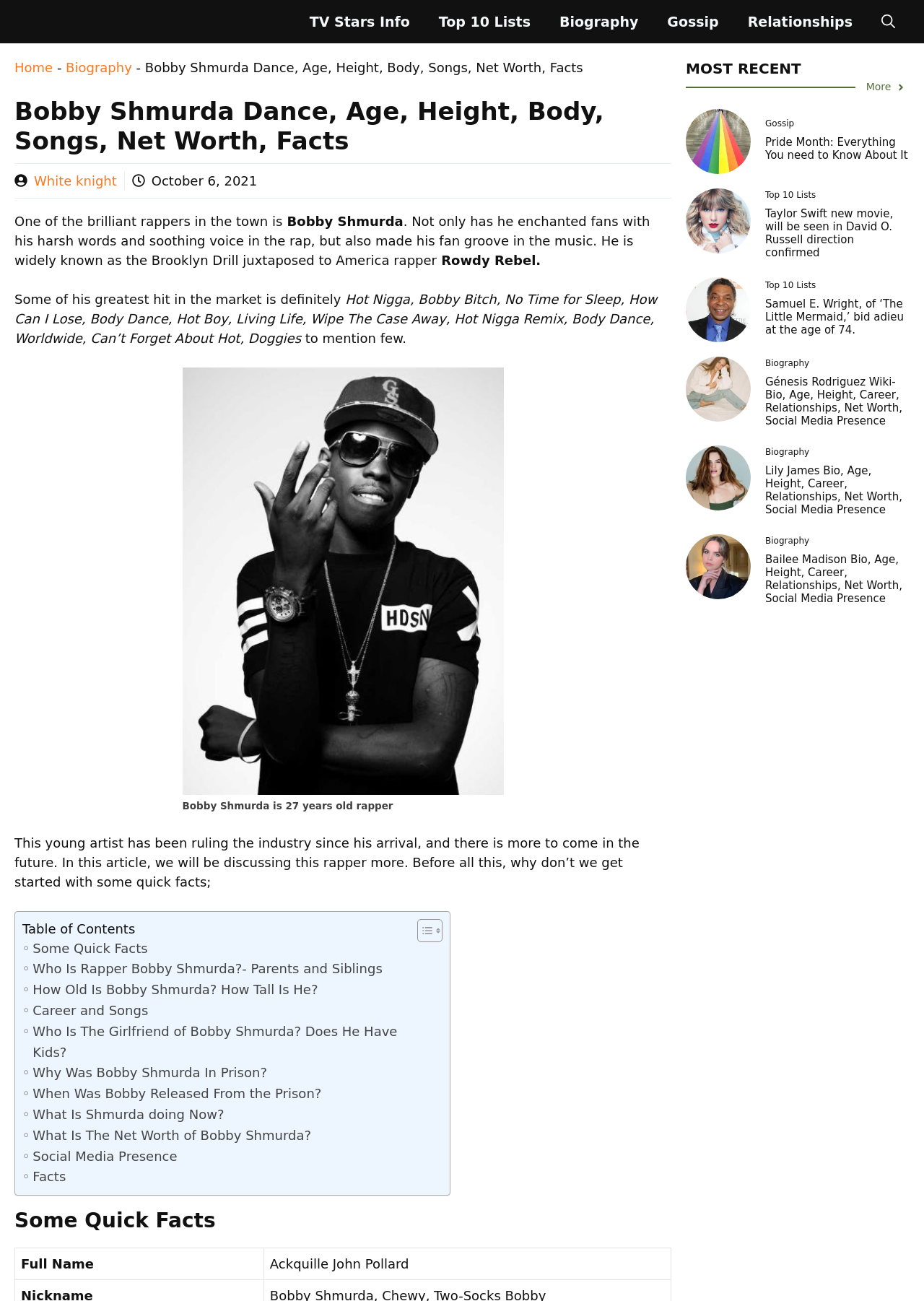Show the bounding box coordinates for the element that needs to be clicked to execute the following instruction: "Click on the 'TV Stars Info' link". Provide the coordinates in the form of four float numbers between 0 and 1, i.e., [left, top, right, bottom].

[0.319, 0.0, 0.459, 0.033]